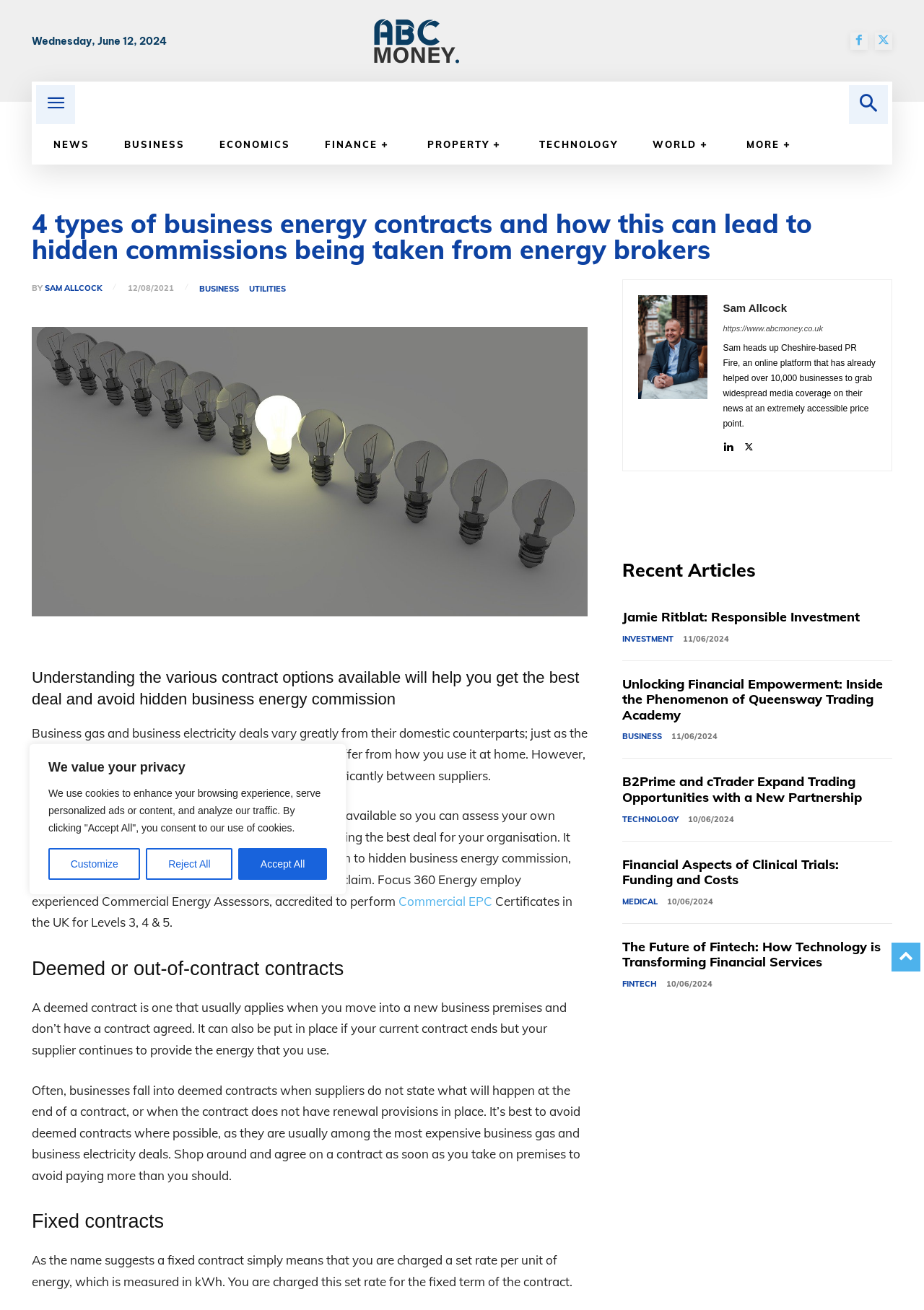Please identify the bounding box coordinates of the element that needs to be clicked to perform the following instruction: "Read the article by Sam Allcock".

[0.691, 0.225, 0.766, 0.348]